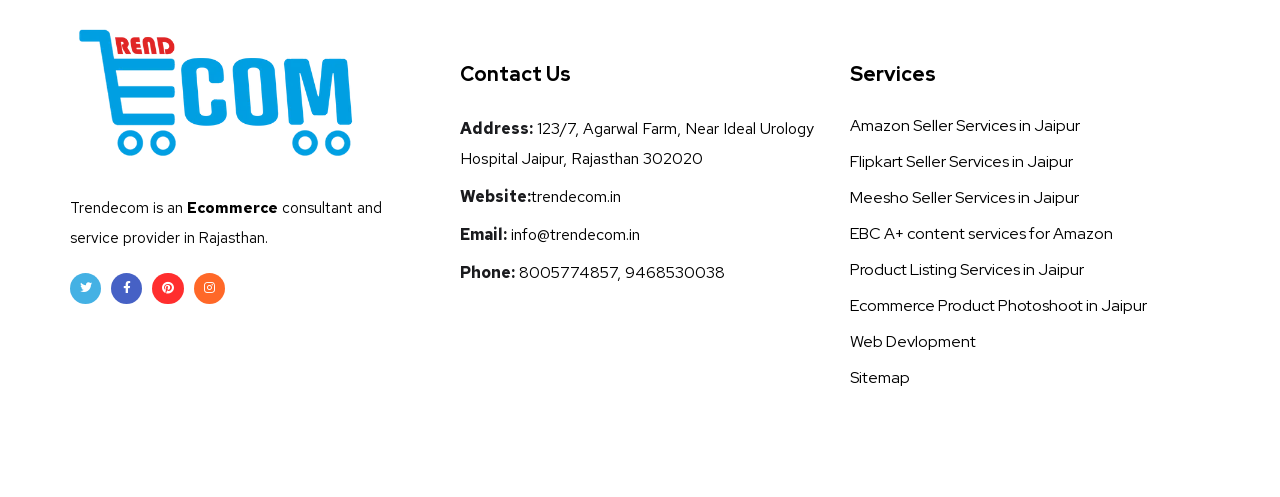Kindly determine the bounding box coordinates for the area that needs to be clicked to execute this instruction: "Get in touch via email".

[0.359, 0.442, 0.641, 0.502]